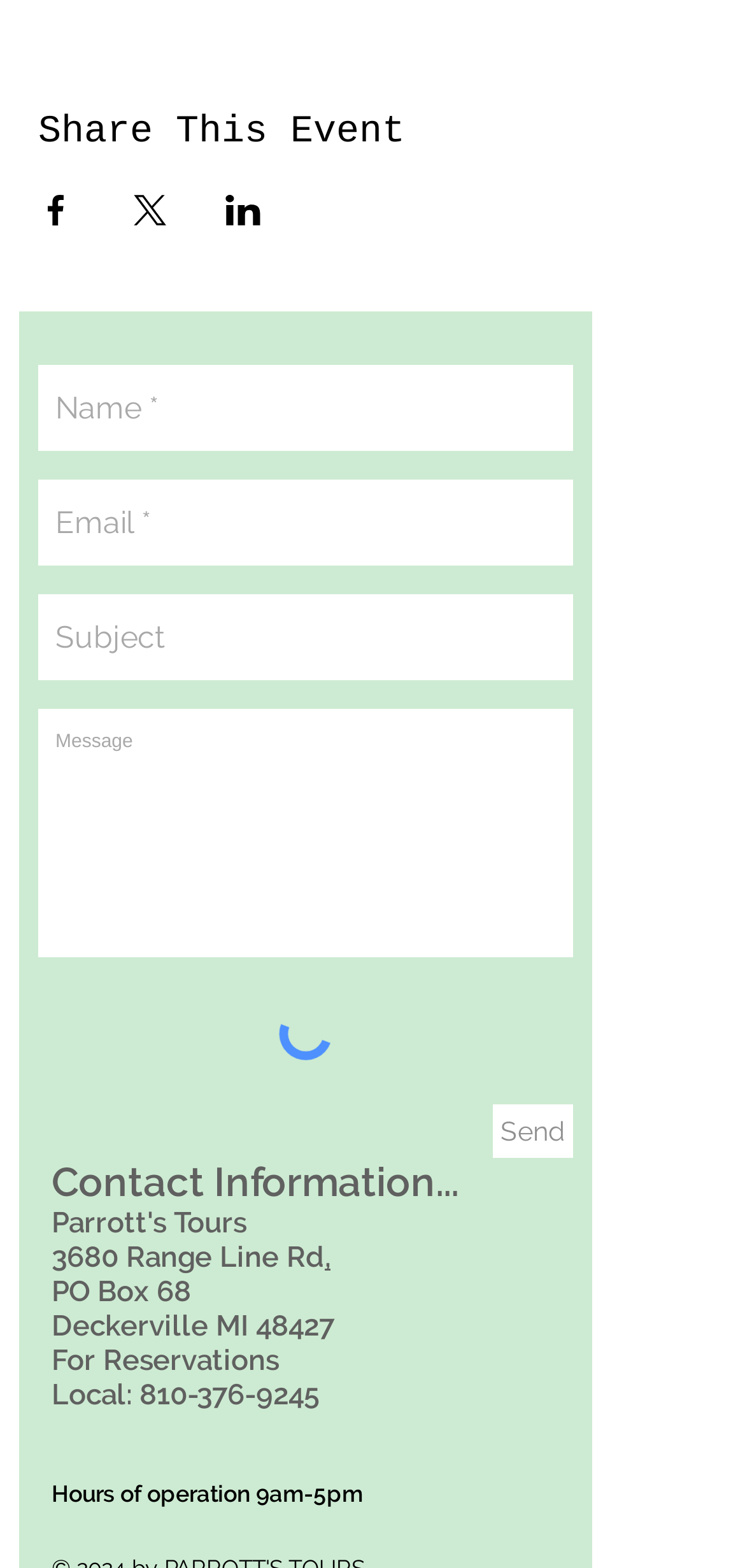Identify the bounding box coordinates of the part that should be clicked to carry out this instruction: "Enter your name".

[0.051, 0.233, 0.769, 0.288]